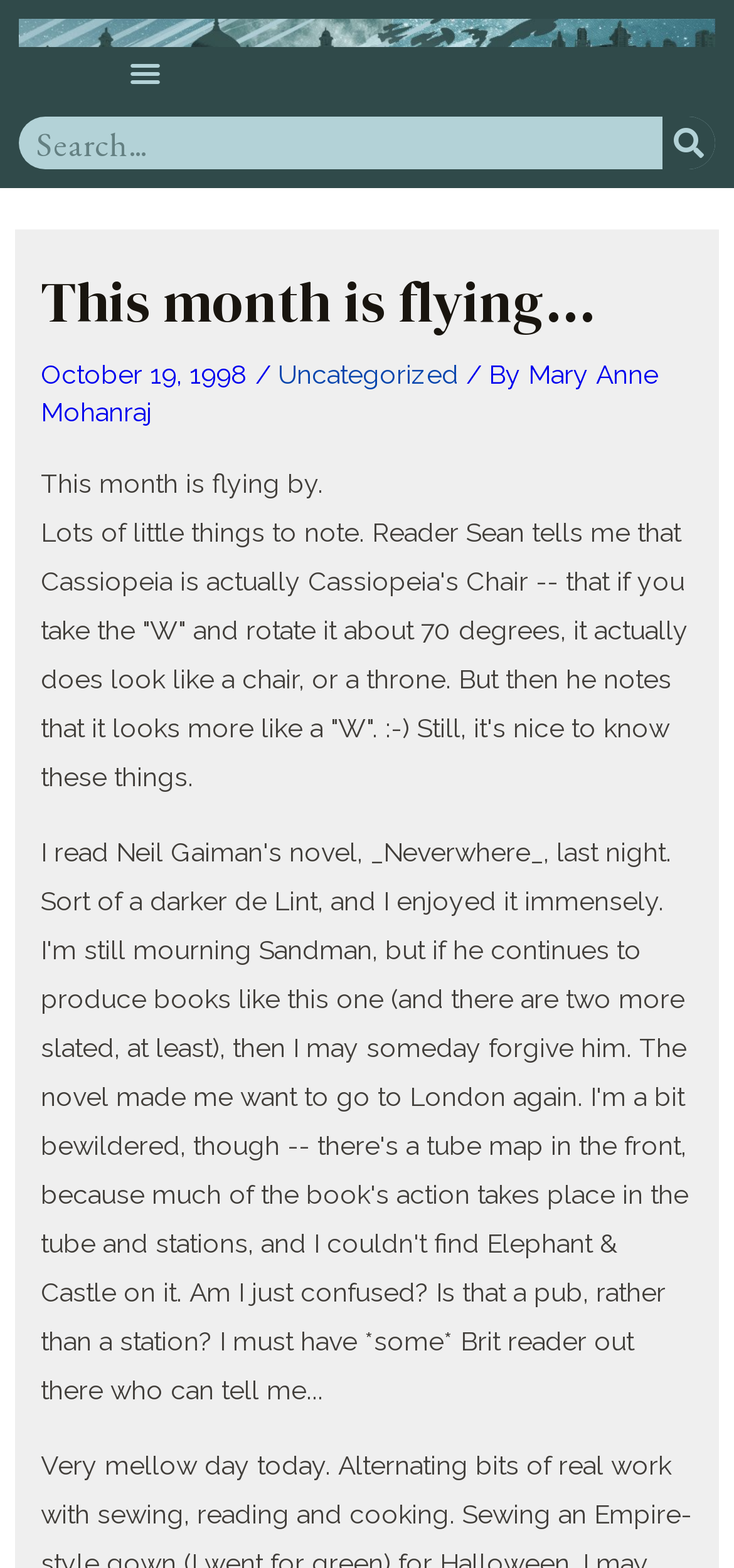Identify the webpage's primary heading and generate its text.

This month is flying…